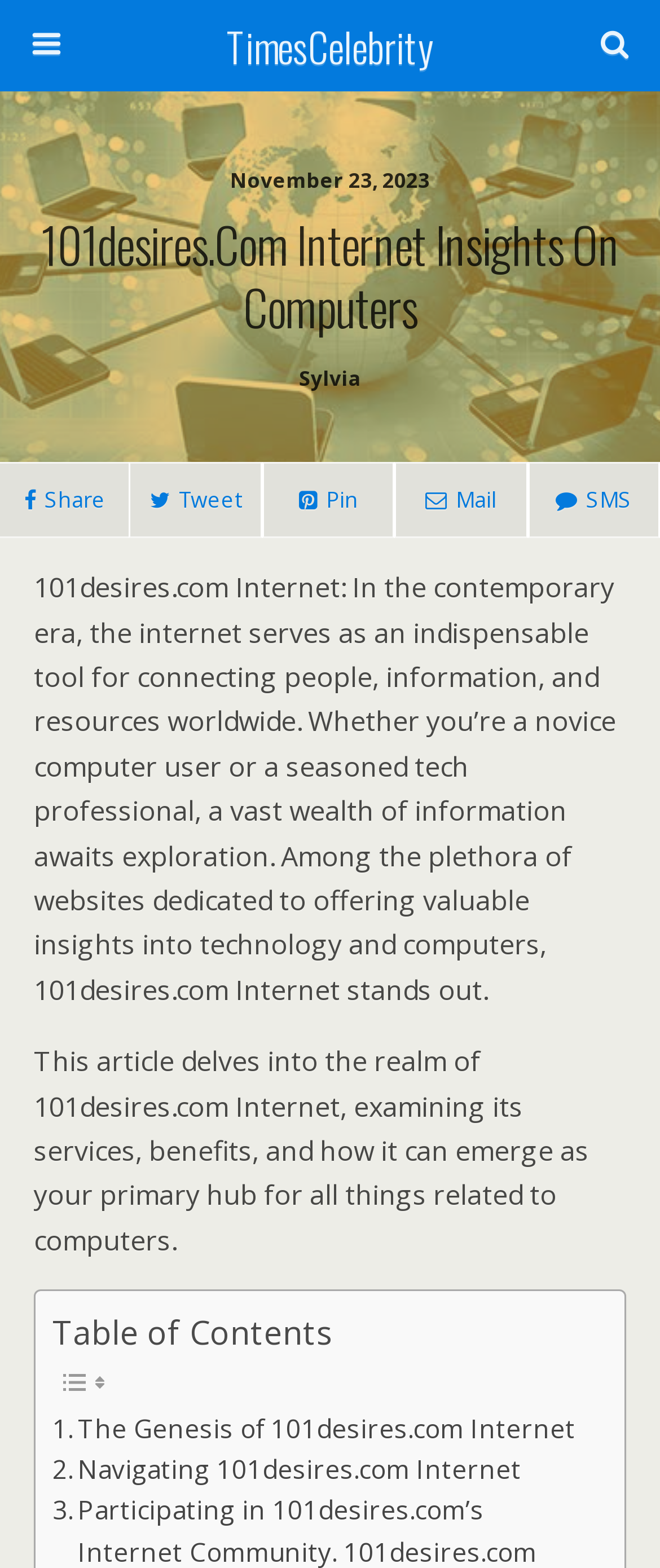Using the description "name="s" placeholder="Search this website…"", predict the bounding box of the relevant HTML element.

[0.054, 0.065, 0.756, 0.091]